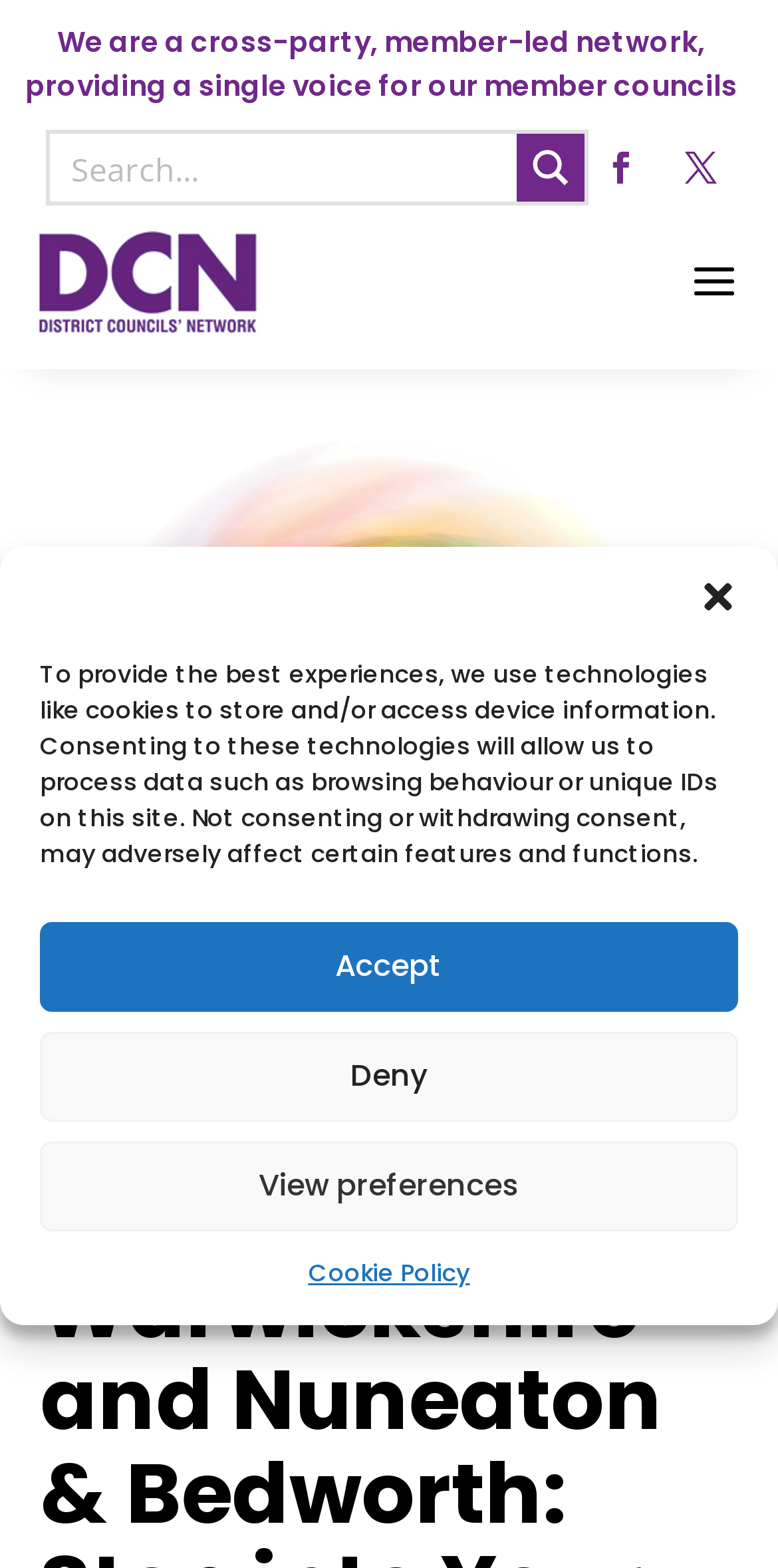Please determine the bounding box coordinates of the element to click on in order to accomplish the following task: "View more information". Ensure the coordinates are four float numbers ranging from 0 to 1, i.e., [left, top, right, bottom].

[0.396, 0.798, 0.604, 0.826]